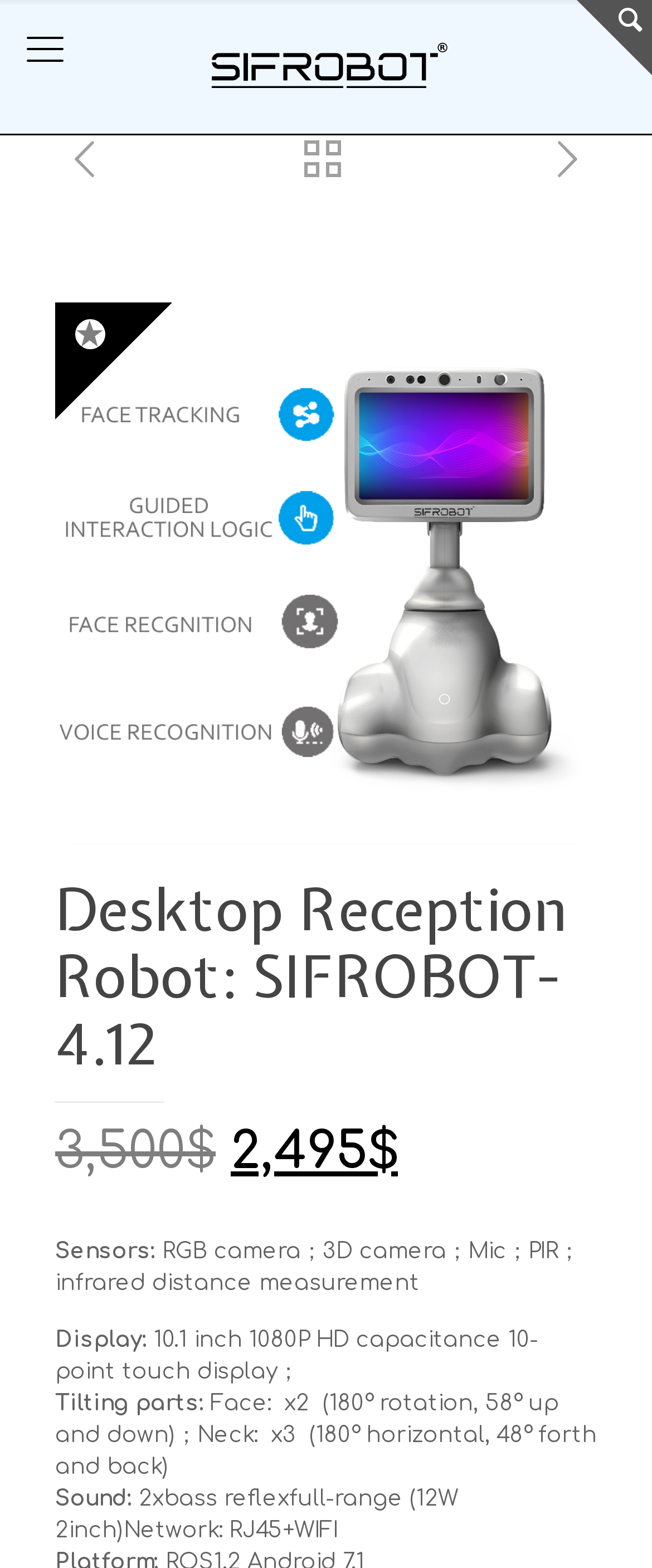What is the price of the SIFROBOT-4.12?
Using the image, respond with a single word or phrase.

$2,495